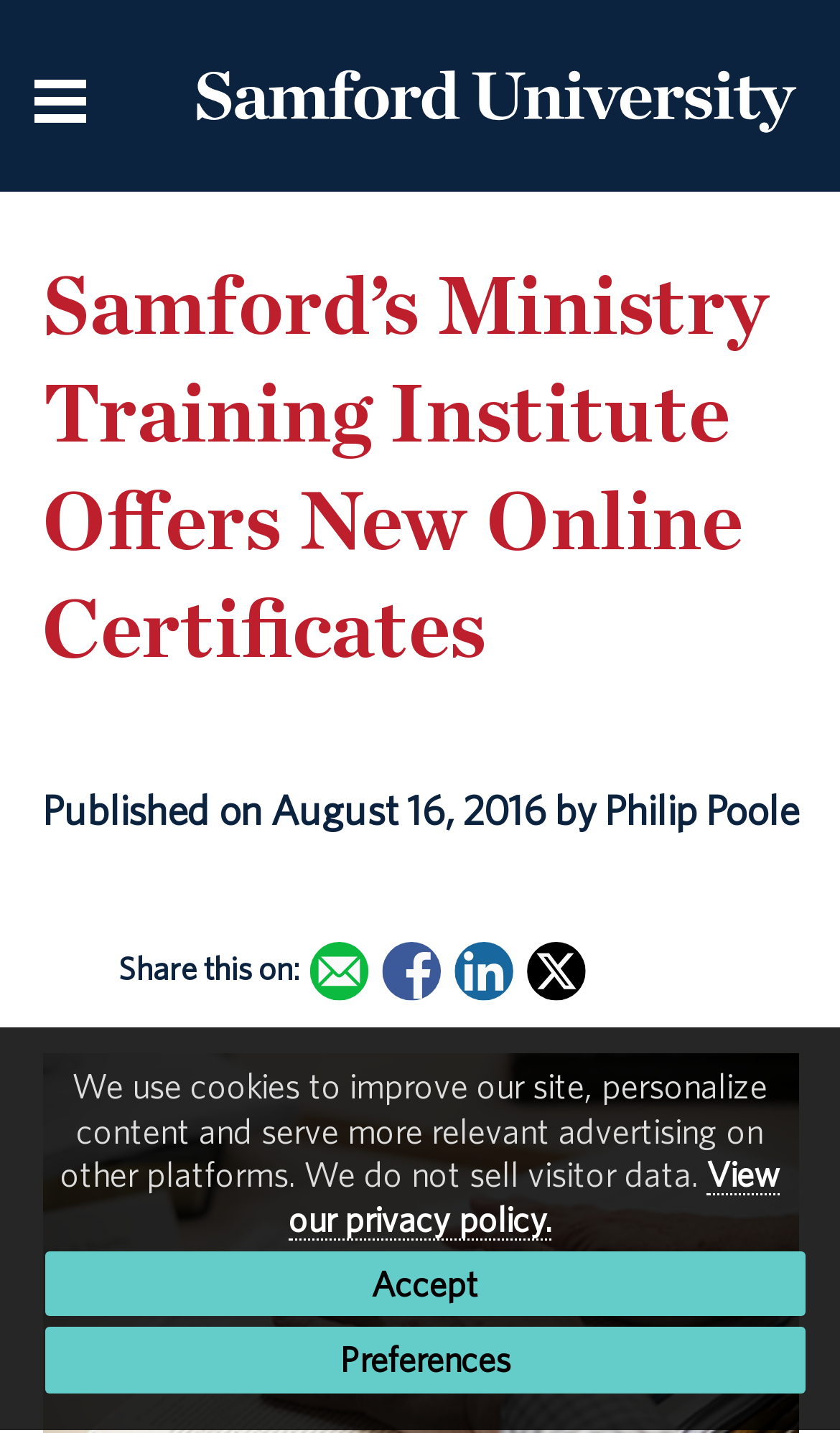Locate the bounding box coordinates of the clickable area needed to fulfill the instruction: "Email this to a Friend".

[0.368, 0.657, 0.437, 0.698]